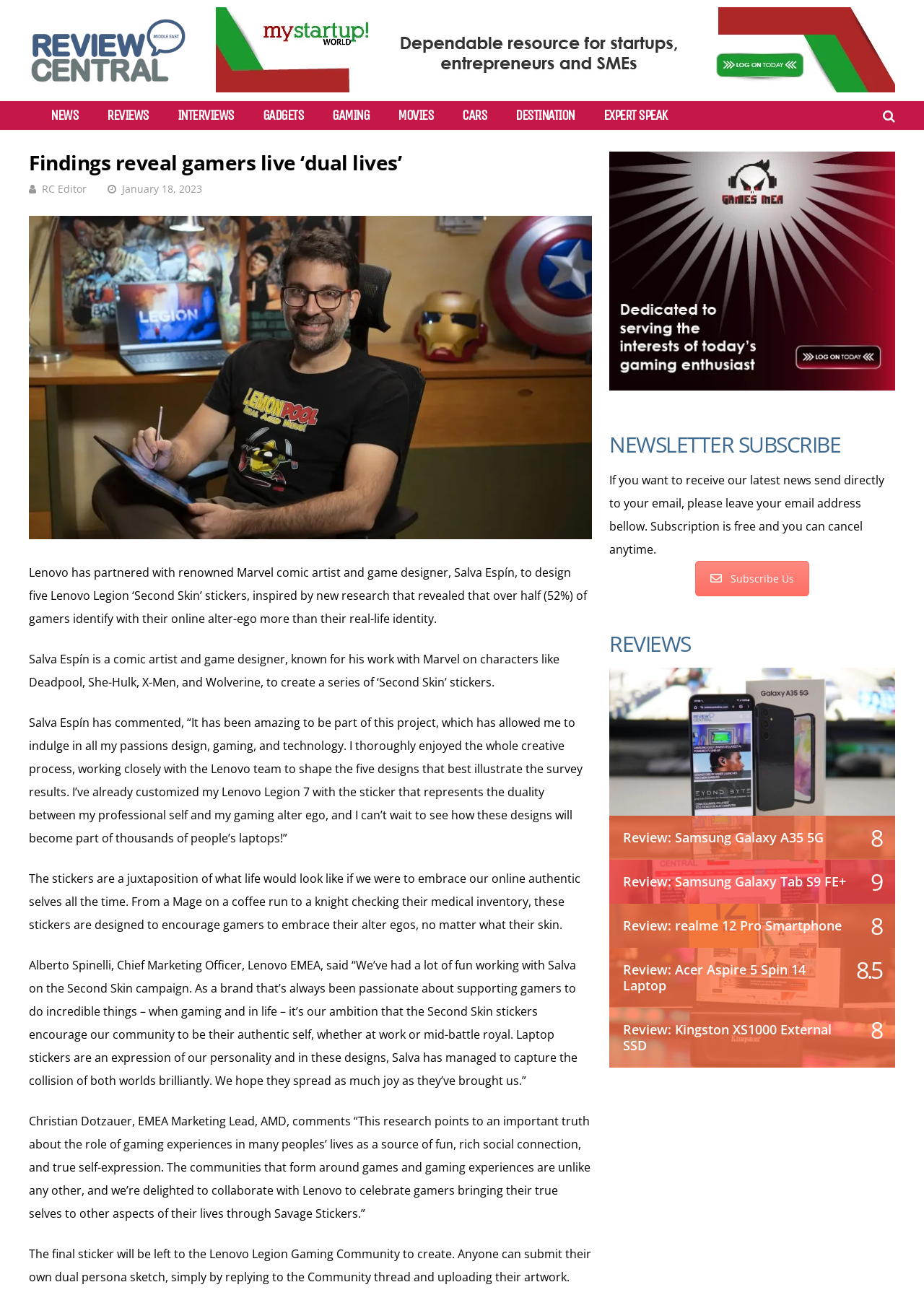Could you specify the bounding box coordinates for the clickable section to complete the following instruction: "Click on REVIEWS"?

[0.116, 0.084, 0.161, 0.095]